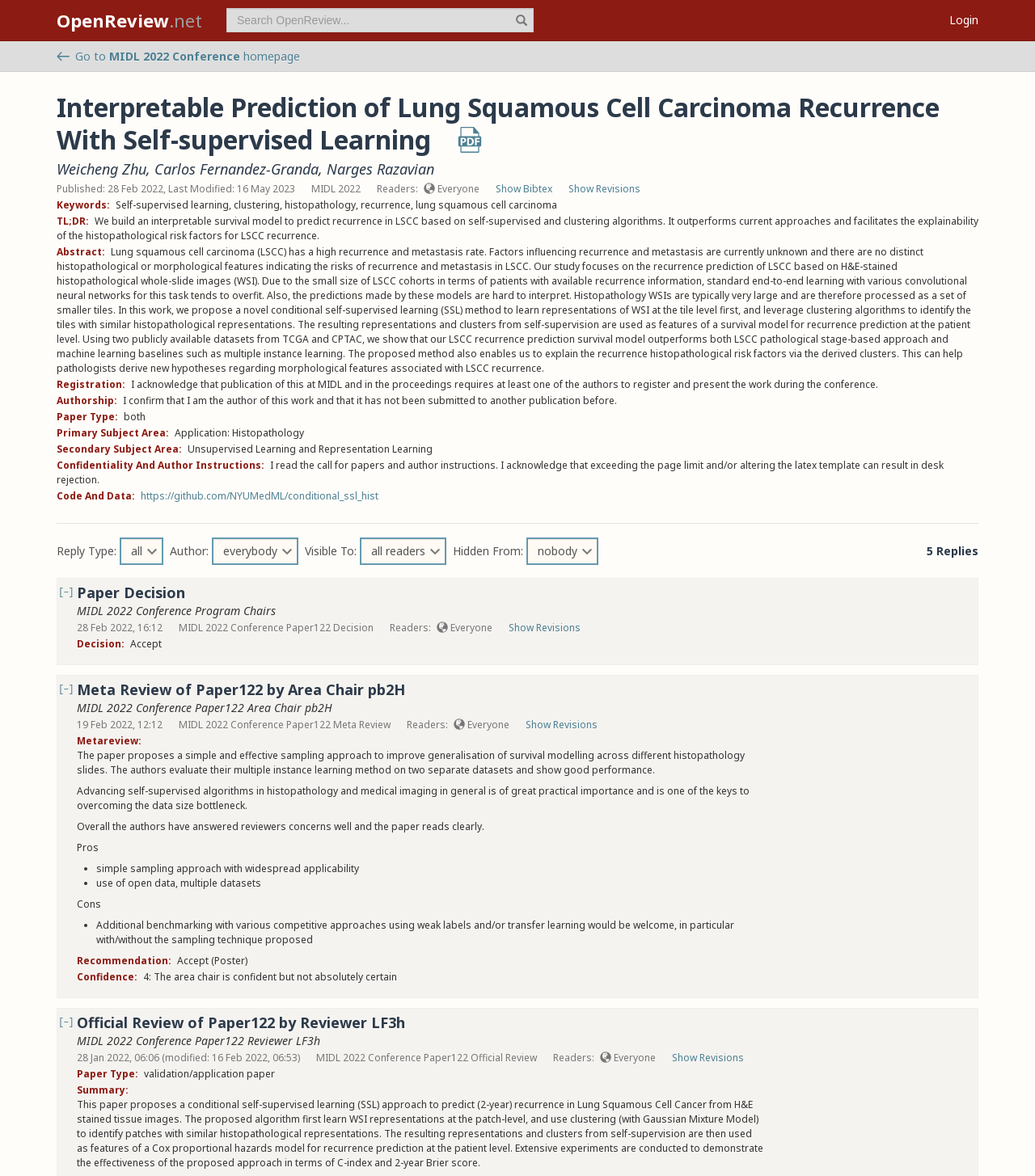Please identify the bounding box coordinates for the region that you need to click to follow this instruction: "download the PDF".

[0.441, 0.118, 0.466, 0.13]